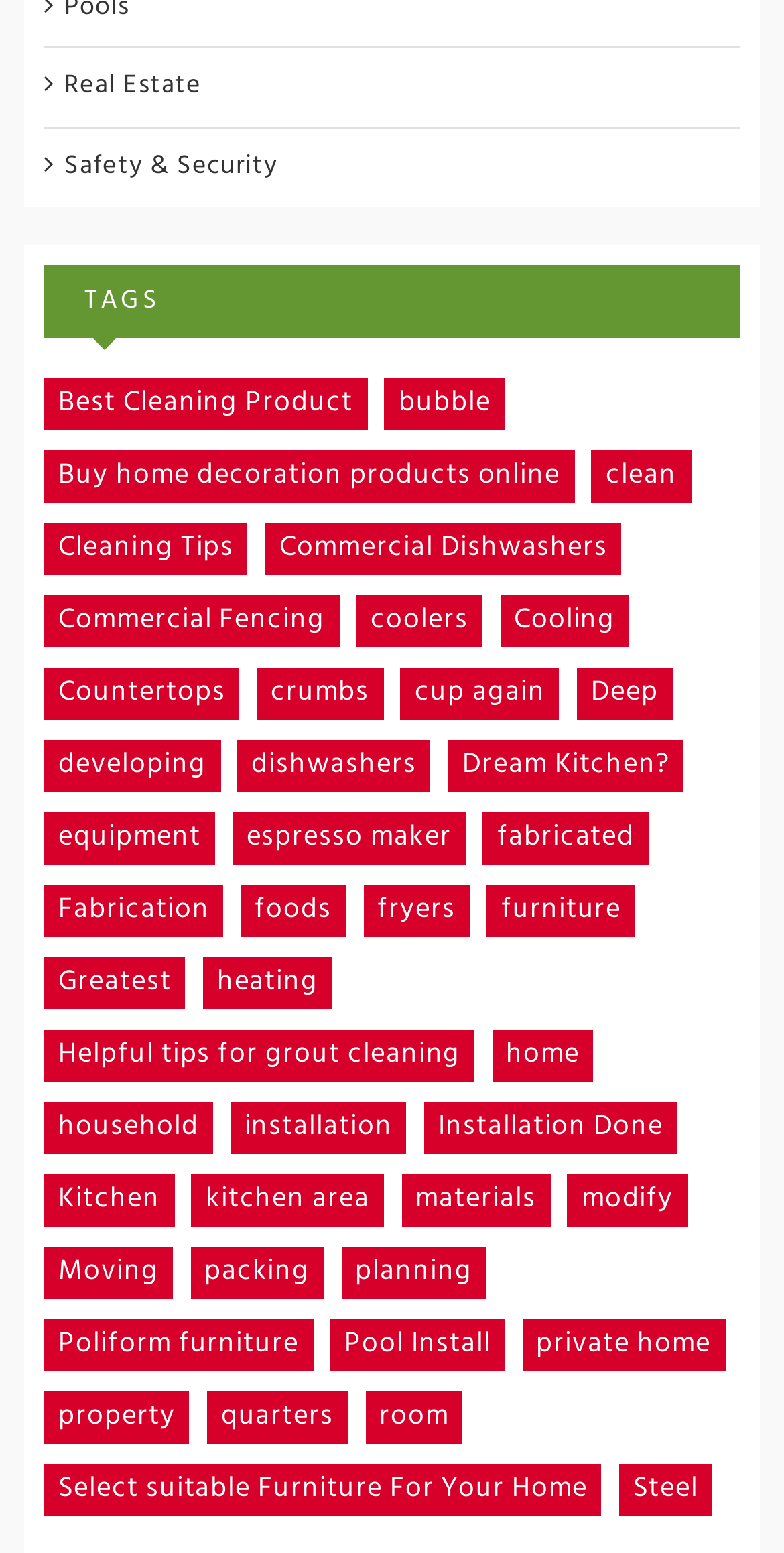From the given element description: "Best Cleaning Product", find the bounding box for the UI element. Provide the coordinates as four float numbers between 0 and 1, in the order [left, top, right, bottom].

[0.056, 0.243, 0.468, 0.277]